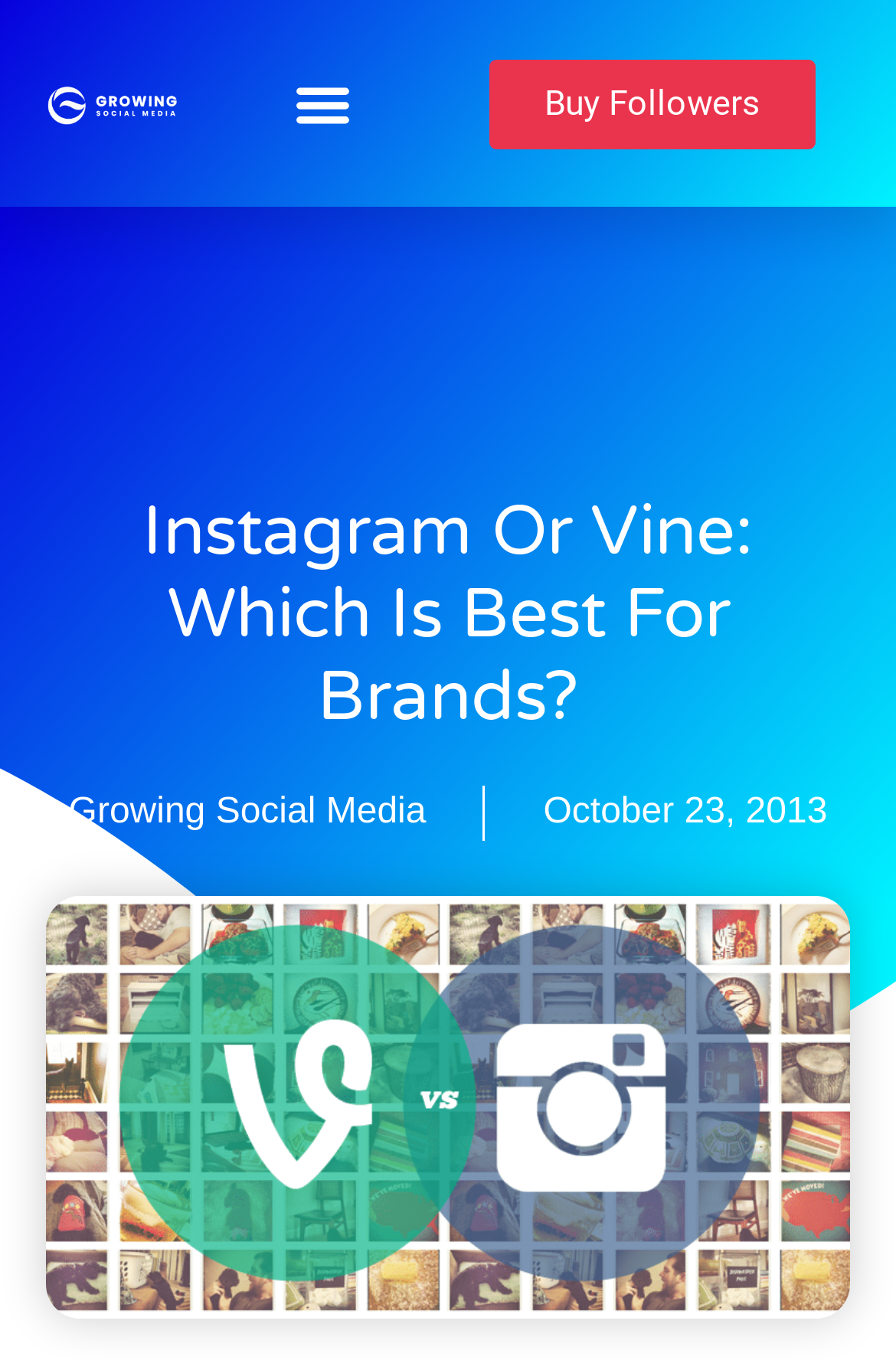Using the webpage screenshot and the element description Buy Followers, determine the bounding box coordinates. Specify the coordinates in the format (top-left x, top-left y, bottom-right x, bottom-right y) with values ranging from 0 to 1.

[0.546, 0.043, 0.91, 0.109]